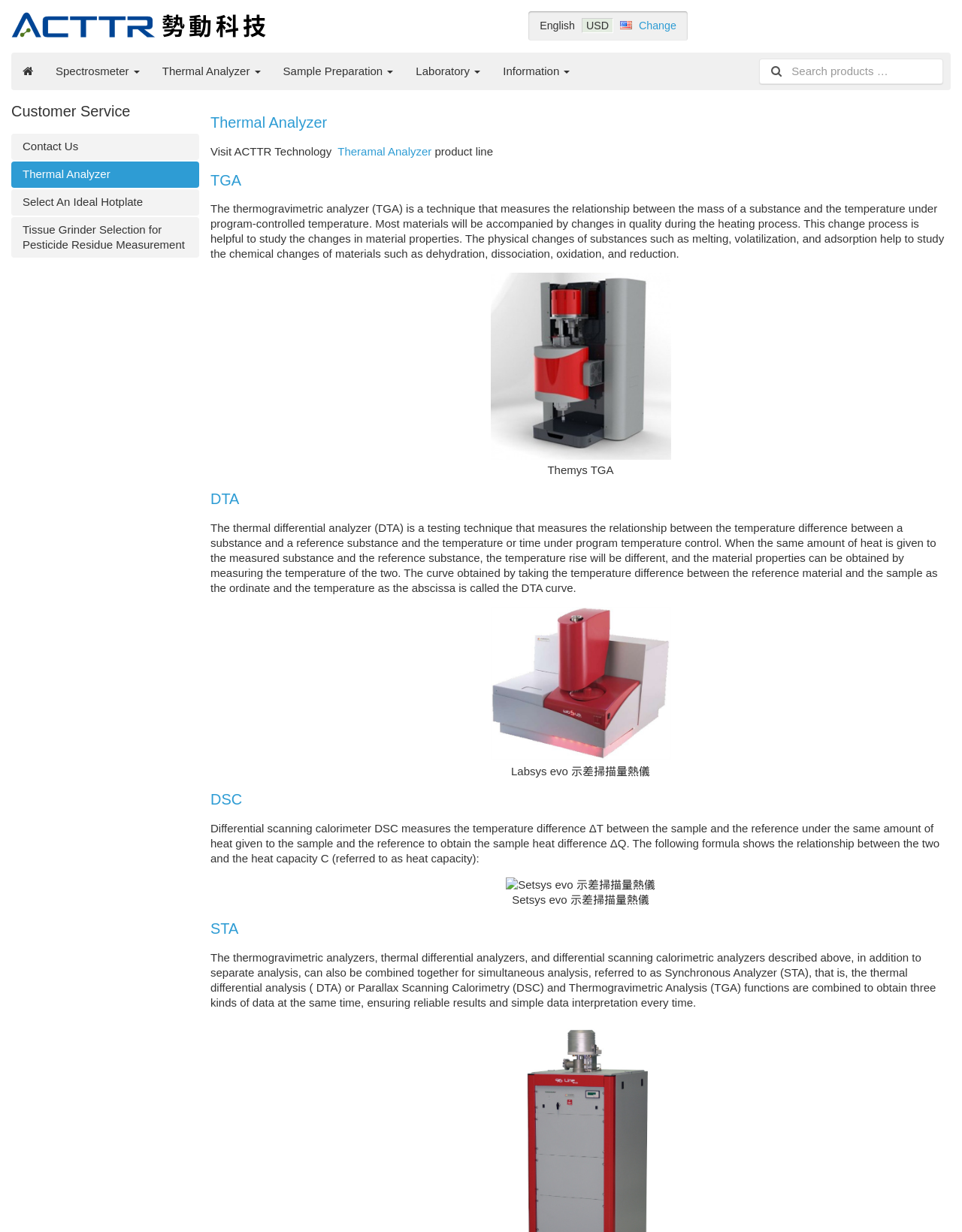What is the function of STA? Observe the screenshot and provide a one-word or short phrase answer.

Simultaneous analysis